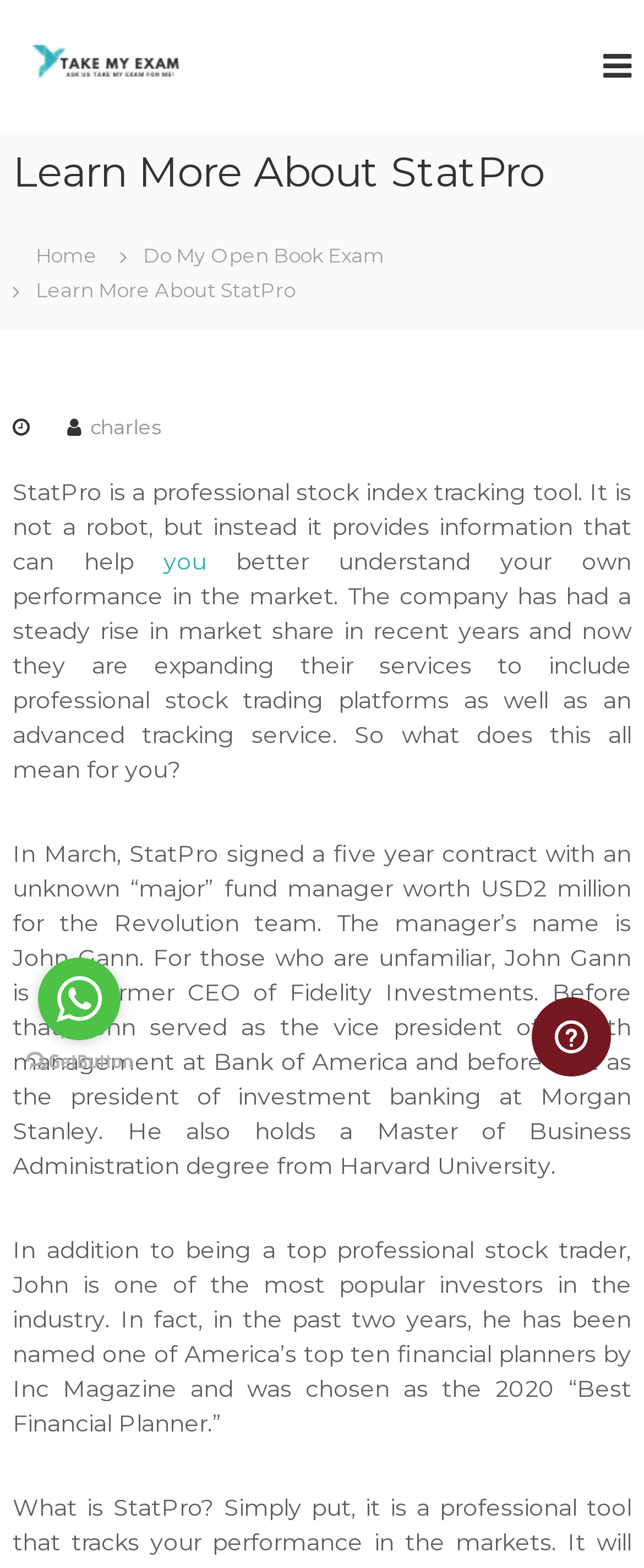For the given element description aria-label="Go to GetButton.io website", determine the bounding box coordinates of the UI element. The coordinates should follow the format (top-left x, top-left y, bottom-right x, bottom-right y) and be within the range of 0 to 1.

[0.041, 0.671, 0.205, 0.684]